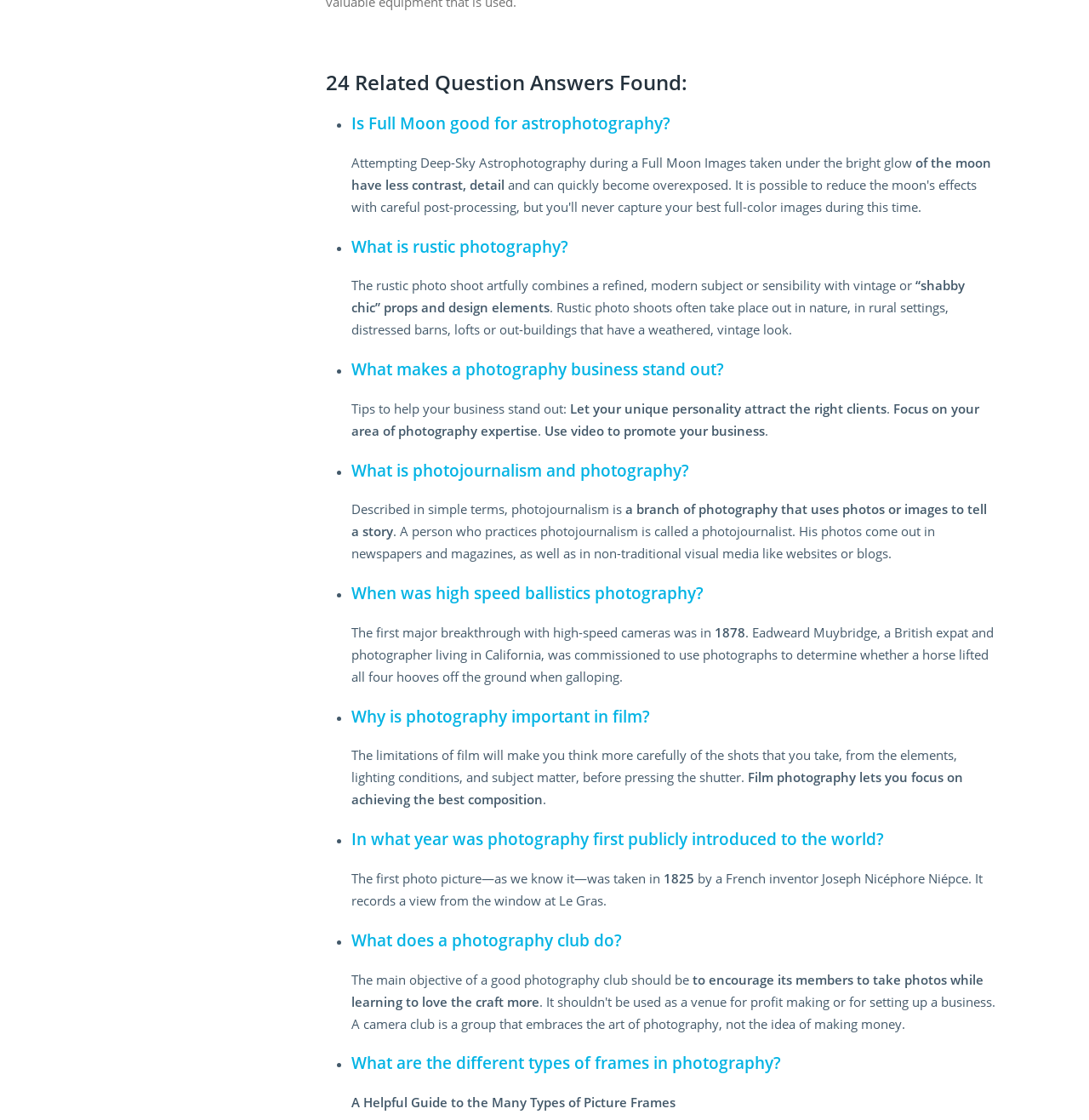Find the bounding box coordinates of the area that needs to be clicked in order to achieve the following instruction: "Read about 'What is rustic photography?'". The coordinates should be specified as four float numbers between 0 and 1, i.e., [left, top, right, bottom].

[0.322, 0.21, 0.521, 0.23]